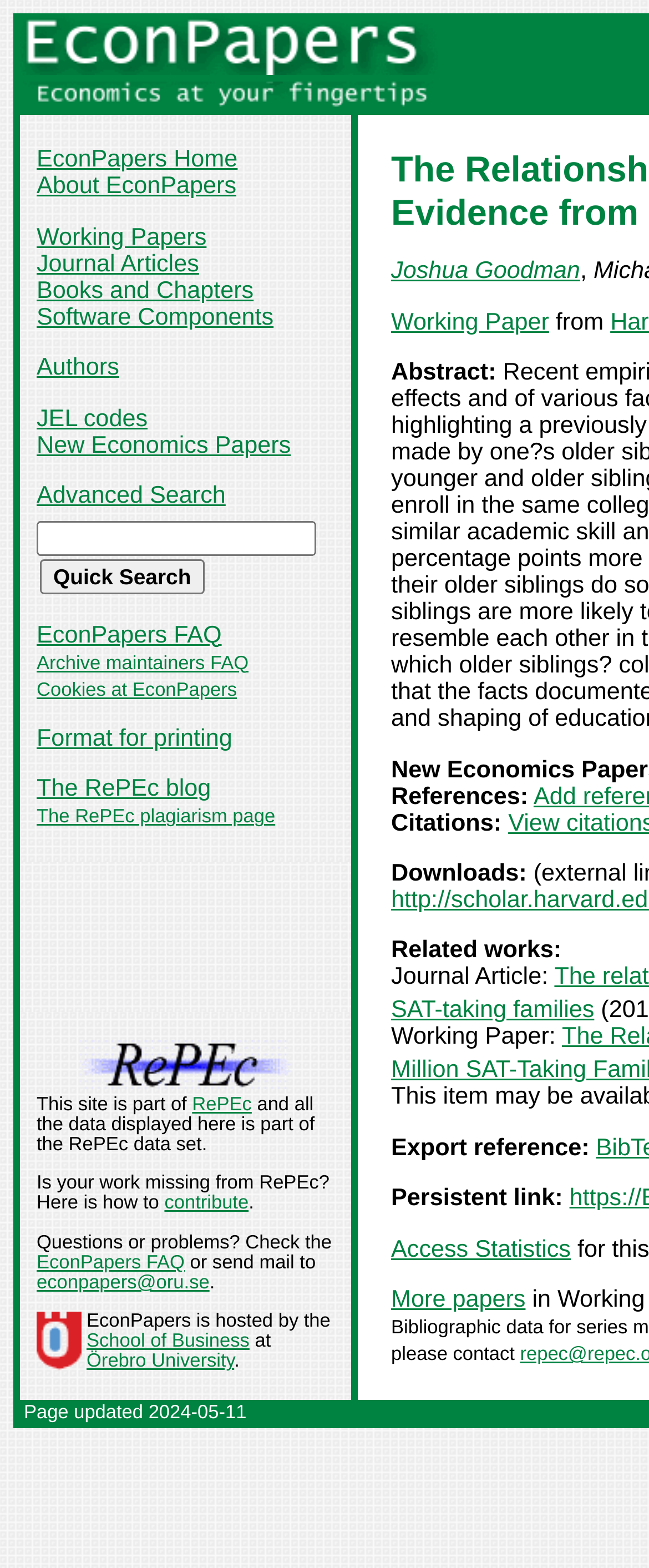Where is EconPapers hosted?
Using the details from the image, give an elaborate explanation to answer the question.

The hosting institution of EconPapers can be found at the bottom of the webpage, where it is written as 'EconPapers is hosted by the School of Business at Örebro University'.